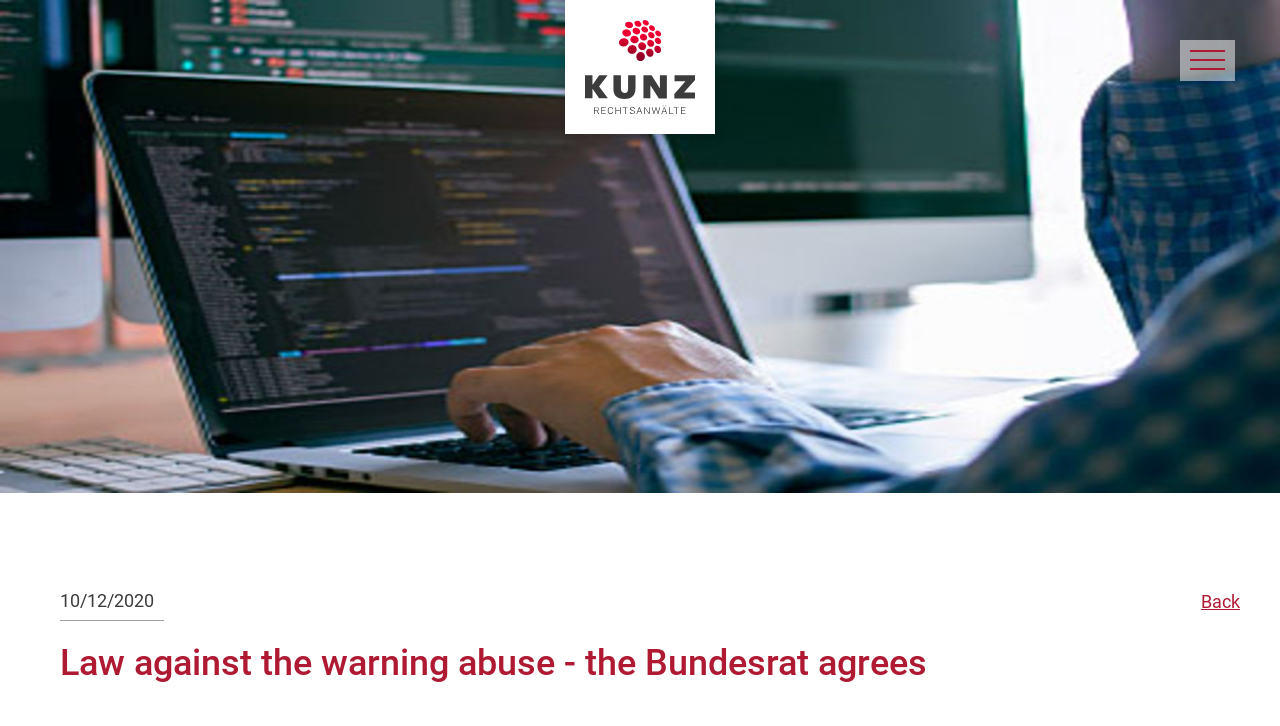Respond to the following query with just one word or a short phrase: 
What is the date of the article?

10/12/2020